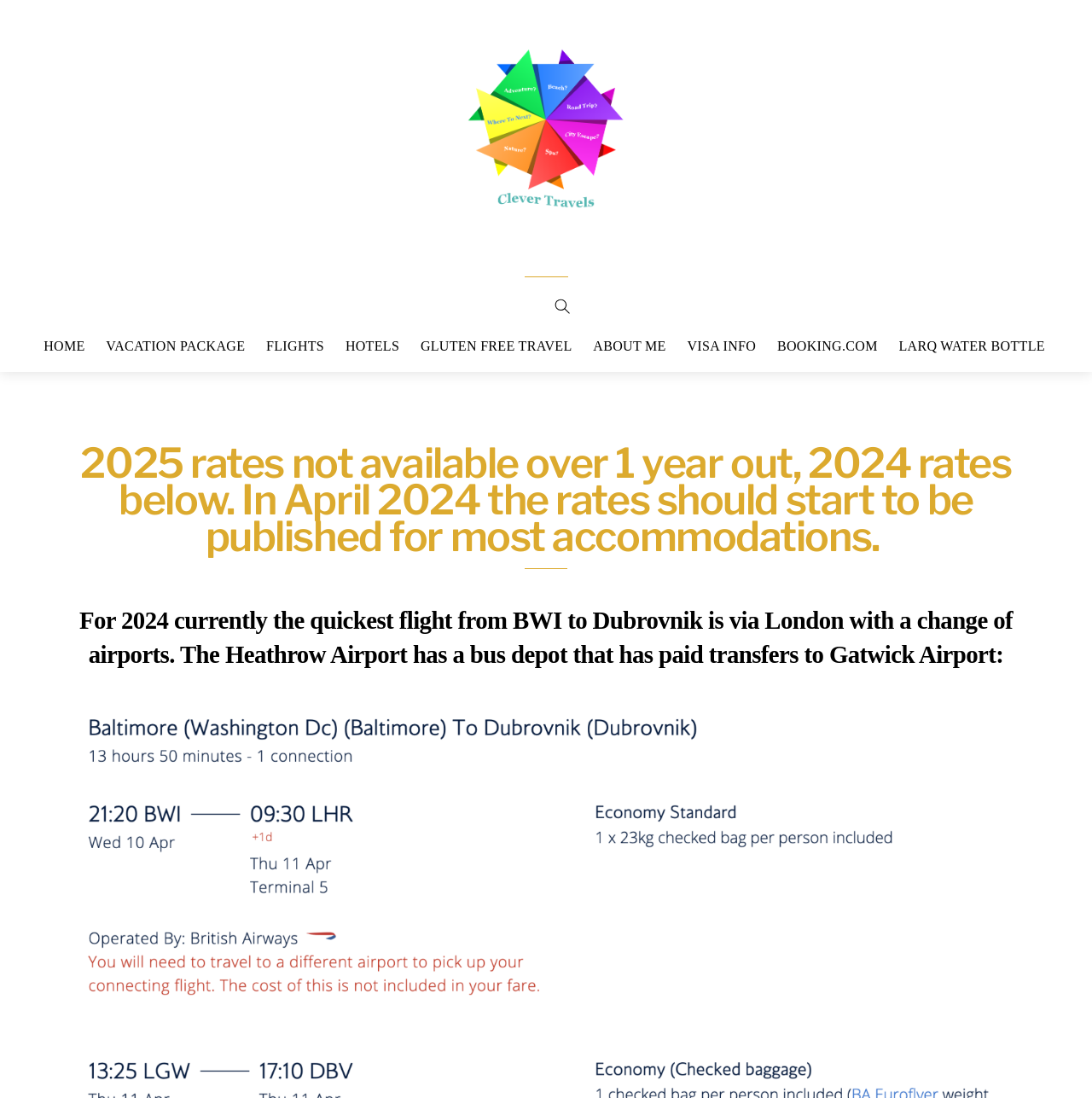Find the bounding box coordinates of the clickable area required to complete the following action: "Search for something".

[0.5, 0.265, 0.529, 0.294]